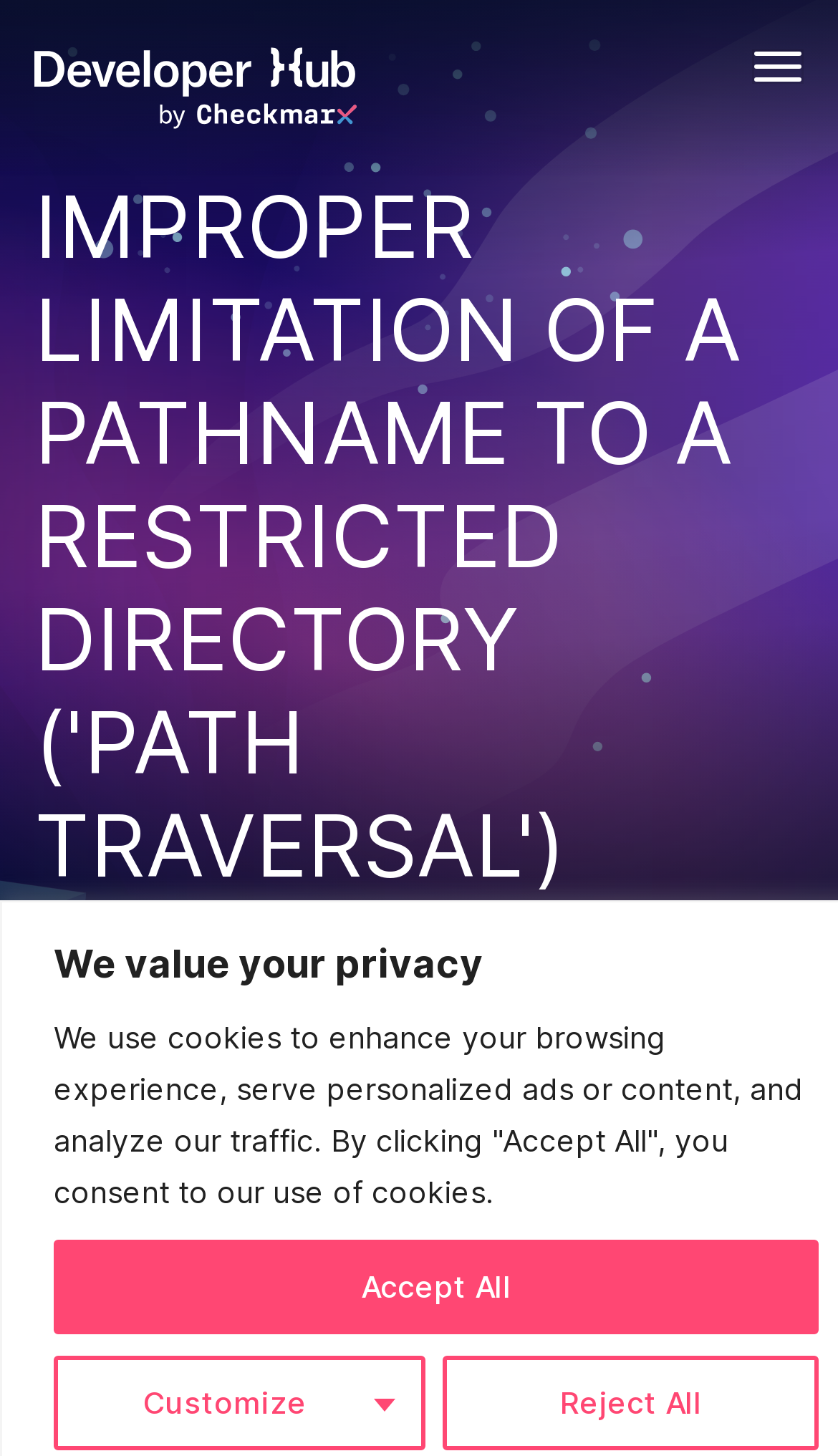Answer the question briefly using a single word or phrase: 
Is the navigation menu toggled?

No